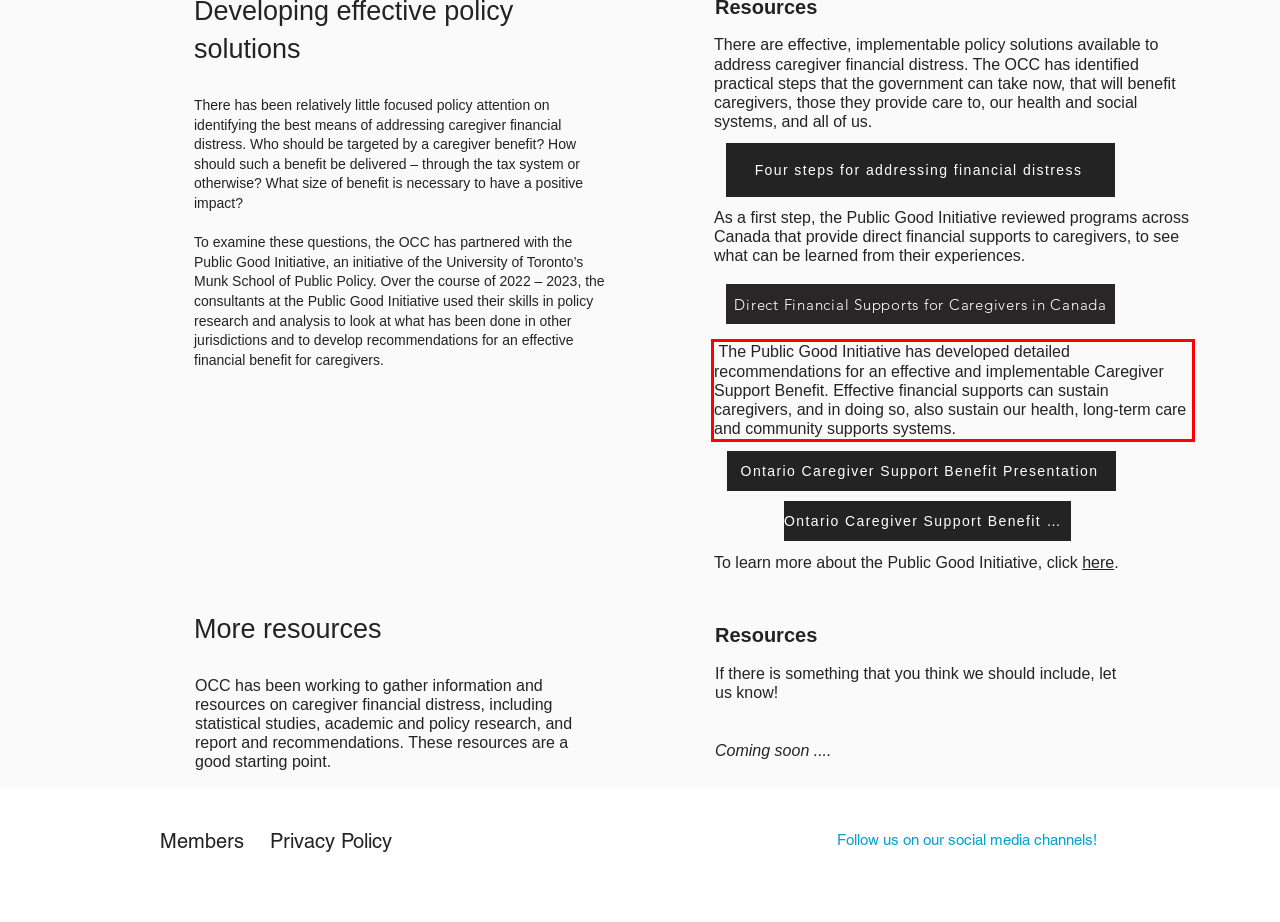You are presented with a screenshot containing a red rectangle. Extract the text found inside this red bounding box.

The Public Good Initiative has developed detailed recommendations for an effective and implementable Caregiver Support Benefit. Effective financial supports can sustain caregivers, and in doing so, also sustain our health, long-term care and community supports systems.